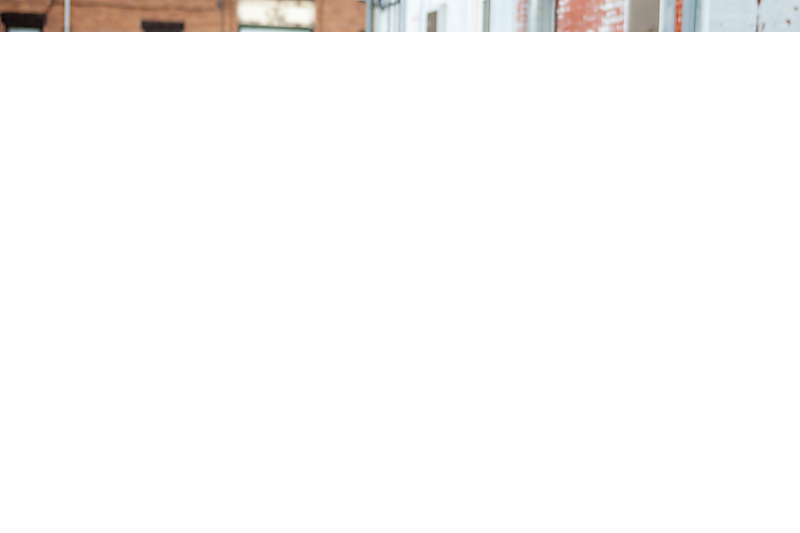Provide a brief response using a word or short phrase to this question:
What is the tone of the image?

Affectionate and delightful